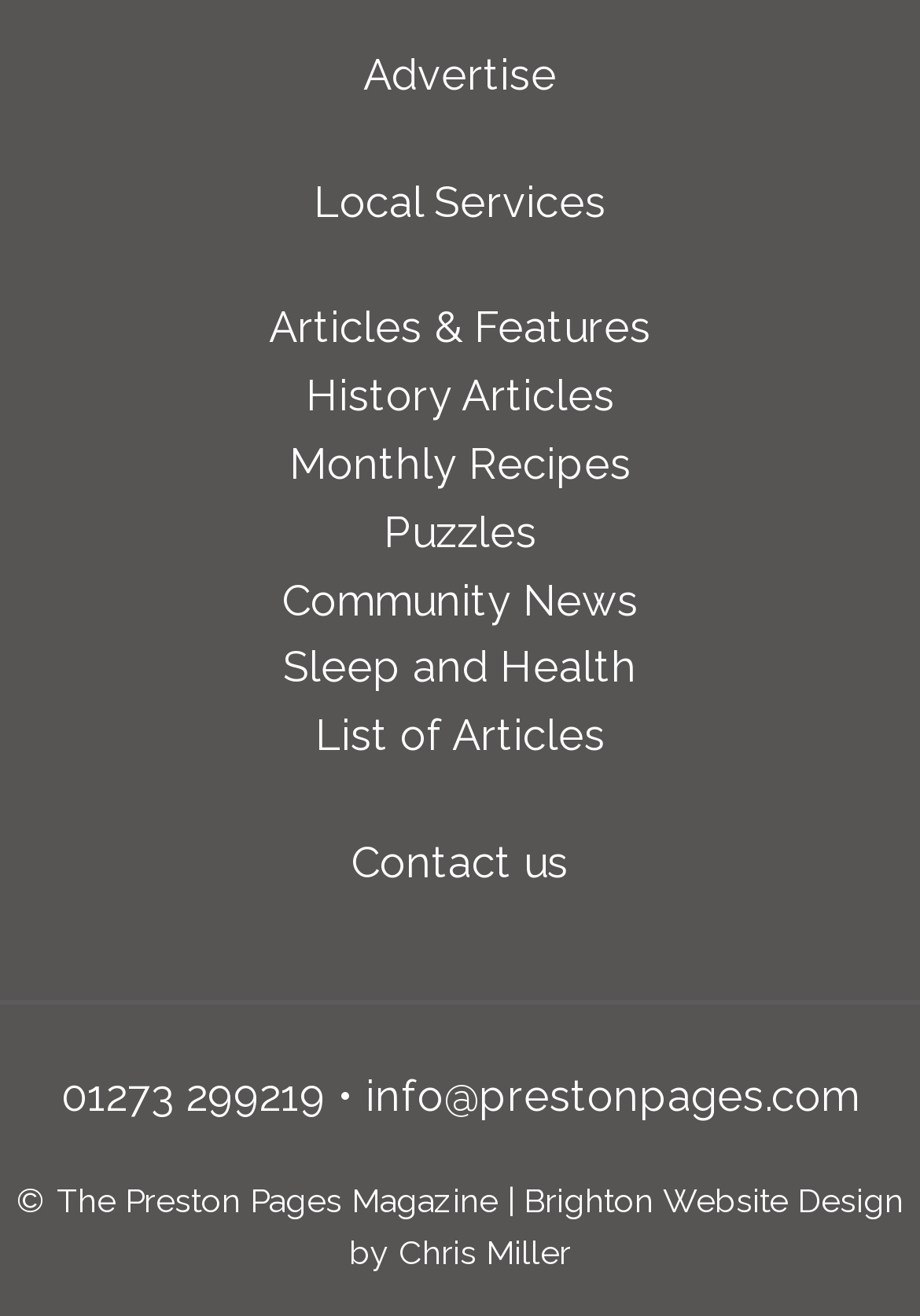What is the name of the magazine associated with this website?
Based on the visual information, provide a detailed and comprehensive answer.

The copyright information at the bottom of the webpage mentions 'The Preston Pages Magazine', indicating that this website is associated with a magazine of the same name.